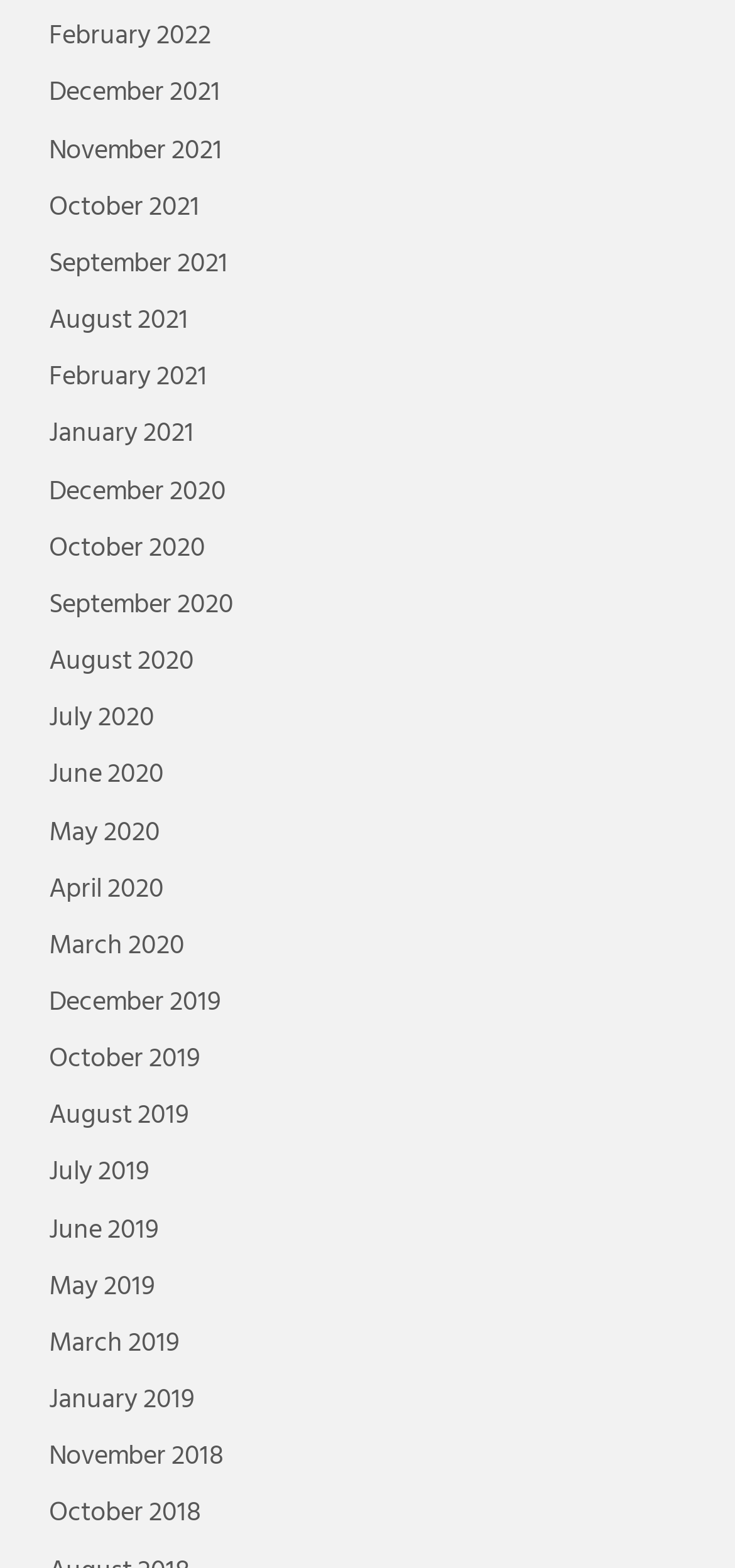Indicate the bounding box coordinates of the element that must be clicked to execute the instruction: "go to December 2021". The coordinates should be given as four float numbers between 0 and 1, i.e., [left, top, right, bottom].

[0.066, 0.046, 0.3, 0.074]